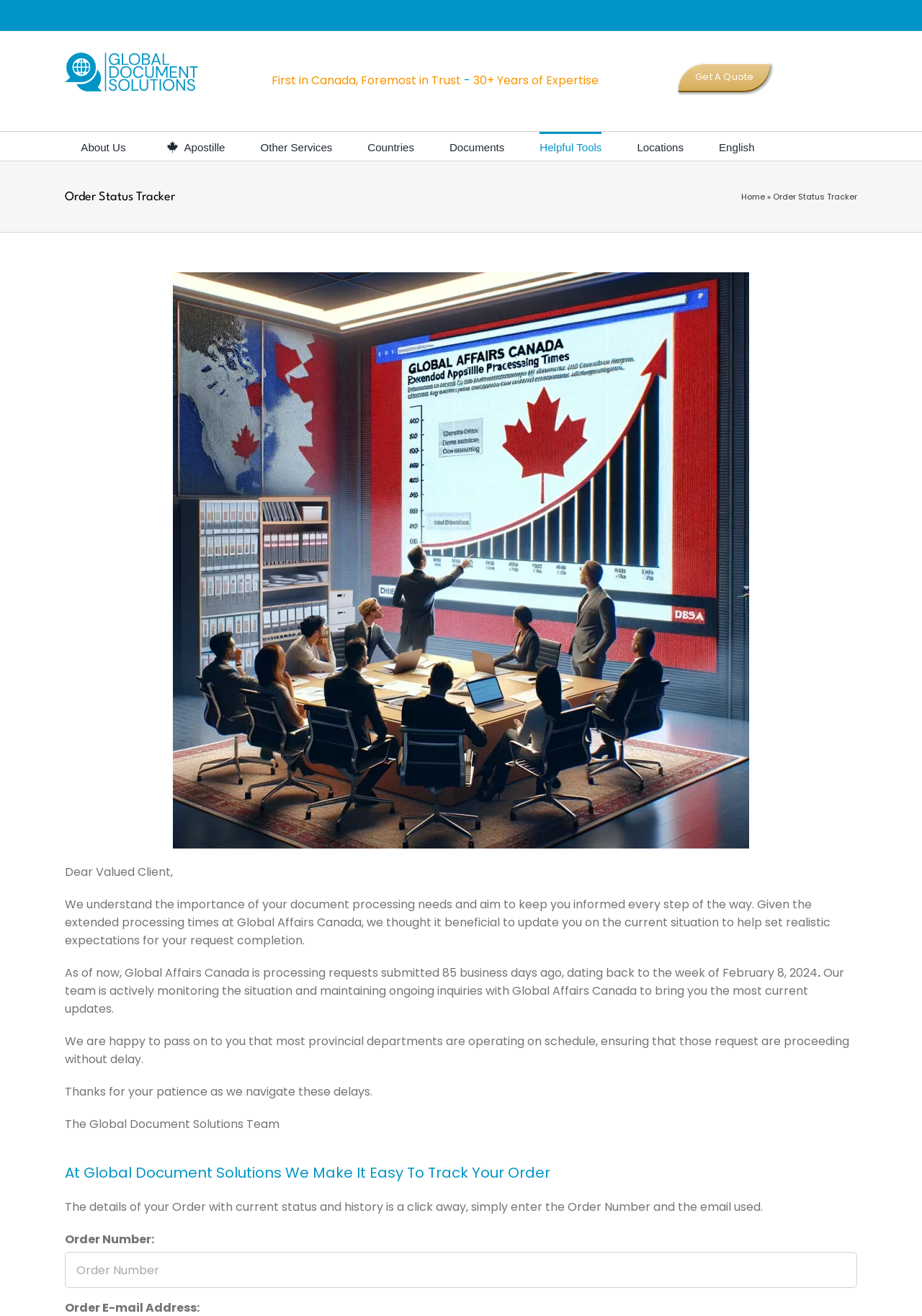Pinpoint the bounding box coordinates of the element you need to click to execute the following instruction: "Click on Get A Quote". The bounding box should be represented by four float numbers between 0 and 1, in the format [left, top, right, bottom].

[0.736, 0.048, 0.835, 0.069]